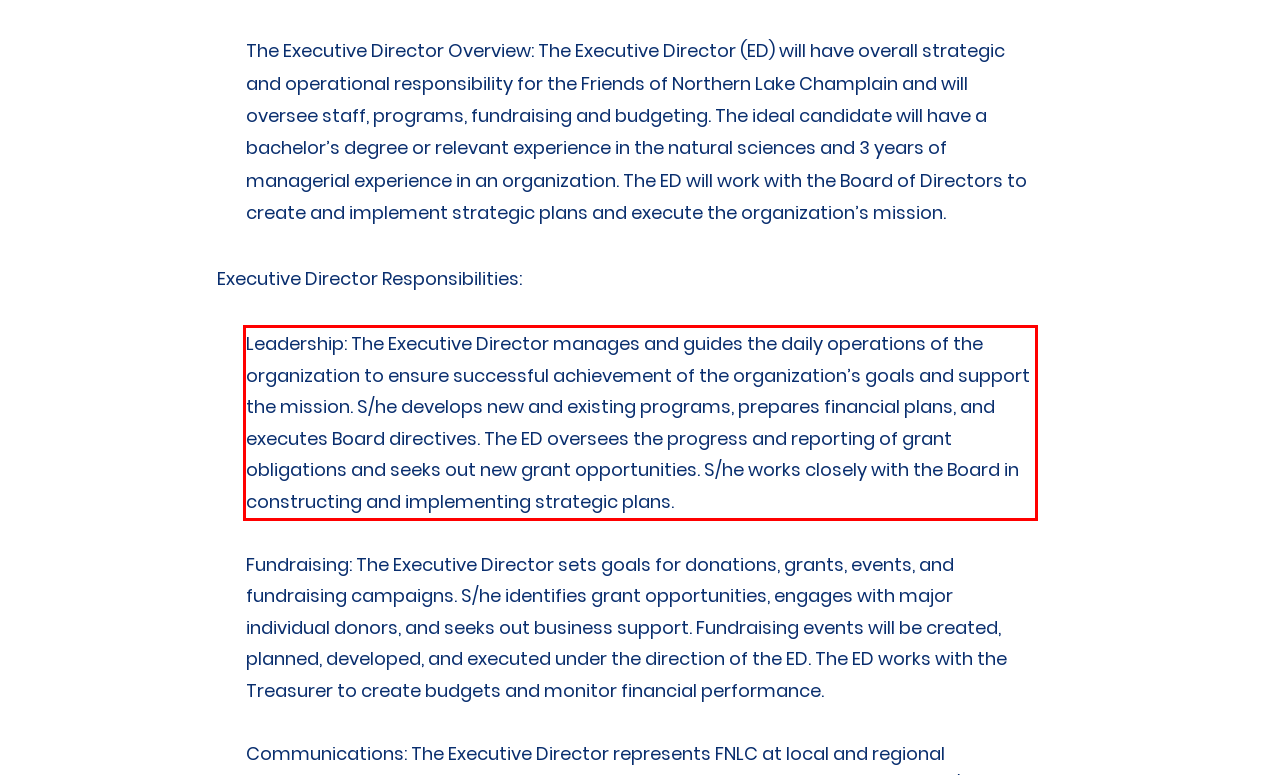The screenshot you have been given contains a UI element surrounded by a red rectangle. Use OCR to read and extract the text inside this red rectangle.

Leadership: The Executive Director manages and guides the daily operations of the organization to ensure successful achievement of the organization’s goals and support the mission. S/he develops new and existing programs, prepares financial plans, and executes Board directives. The ED oversees the progress and reporting of grant obligations and seeks out new grant opportunities. S/he works closely with the Board in constructing and implementing strategic plans.